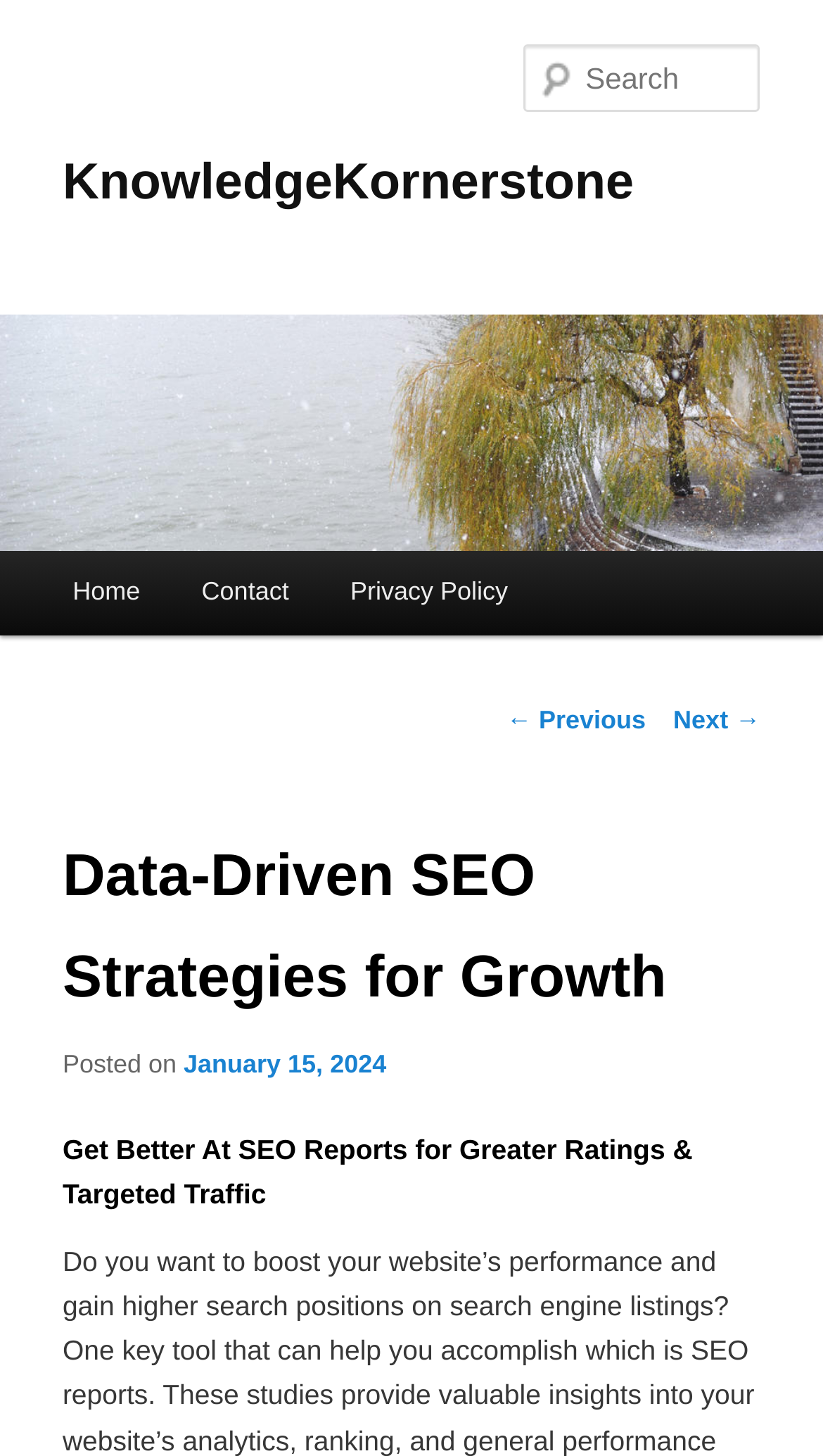Bounding box coordinates should be in the format (top-left x, top-left y, bottom-right x, bottom-right y) and all values should be floating point numbers between 0 and 1. Determine the bounding box coordinate for the UI element described as: December 16, 2018February 3, 2023

None